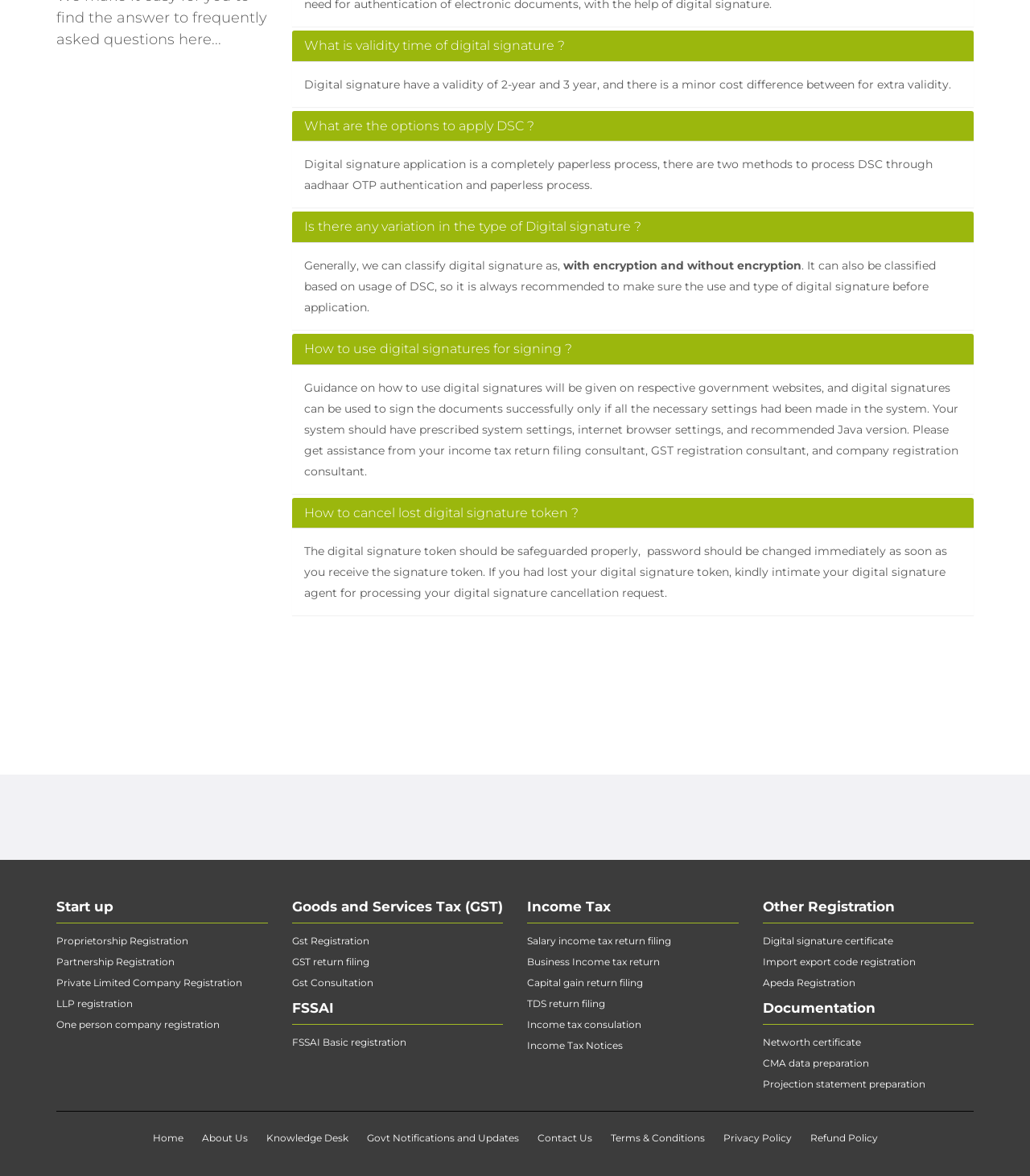Can you find the bounding box coordinates for the element that needs to be clicked to execute this instruction: "Click on 'Home'"? The coordinates should be given as four float numbers between 0 and 1, i.e., [left, top, right, bottom].

[0.14, 0.963, 0.186, 0.973]